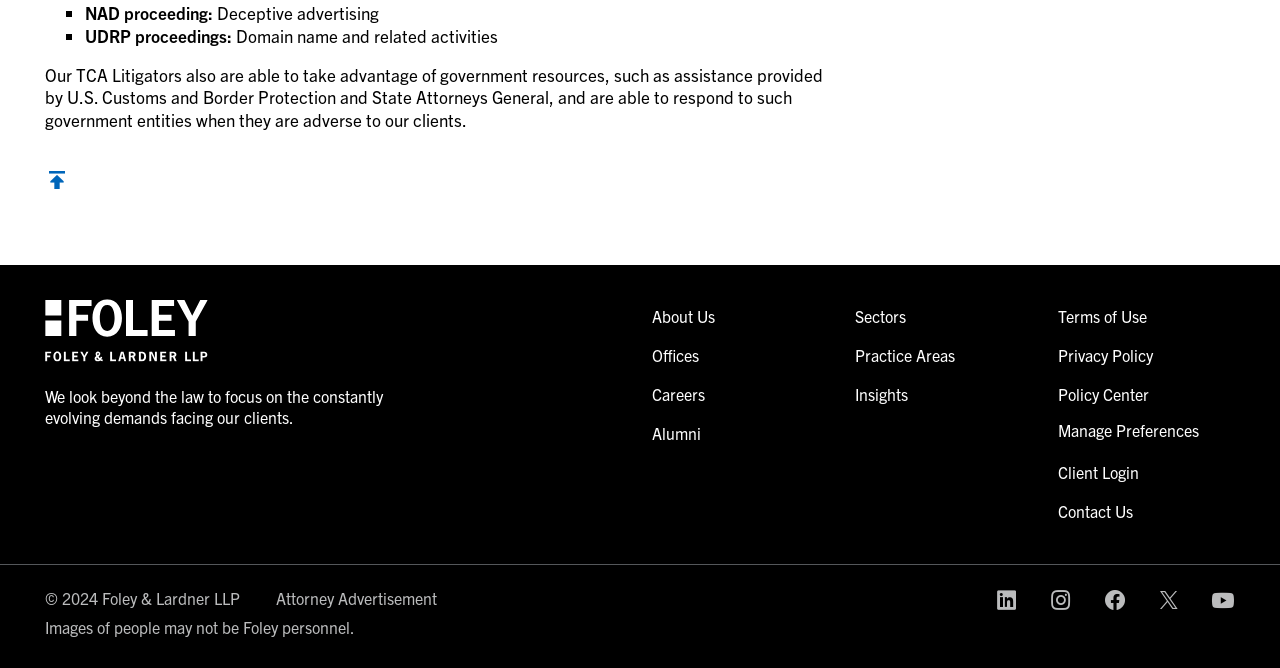Determine the bounding box for the UI element described here: "Insights".

[0.668, 0.575, 0.709, 0.605]